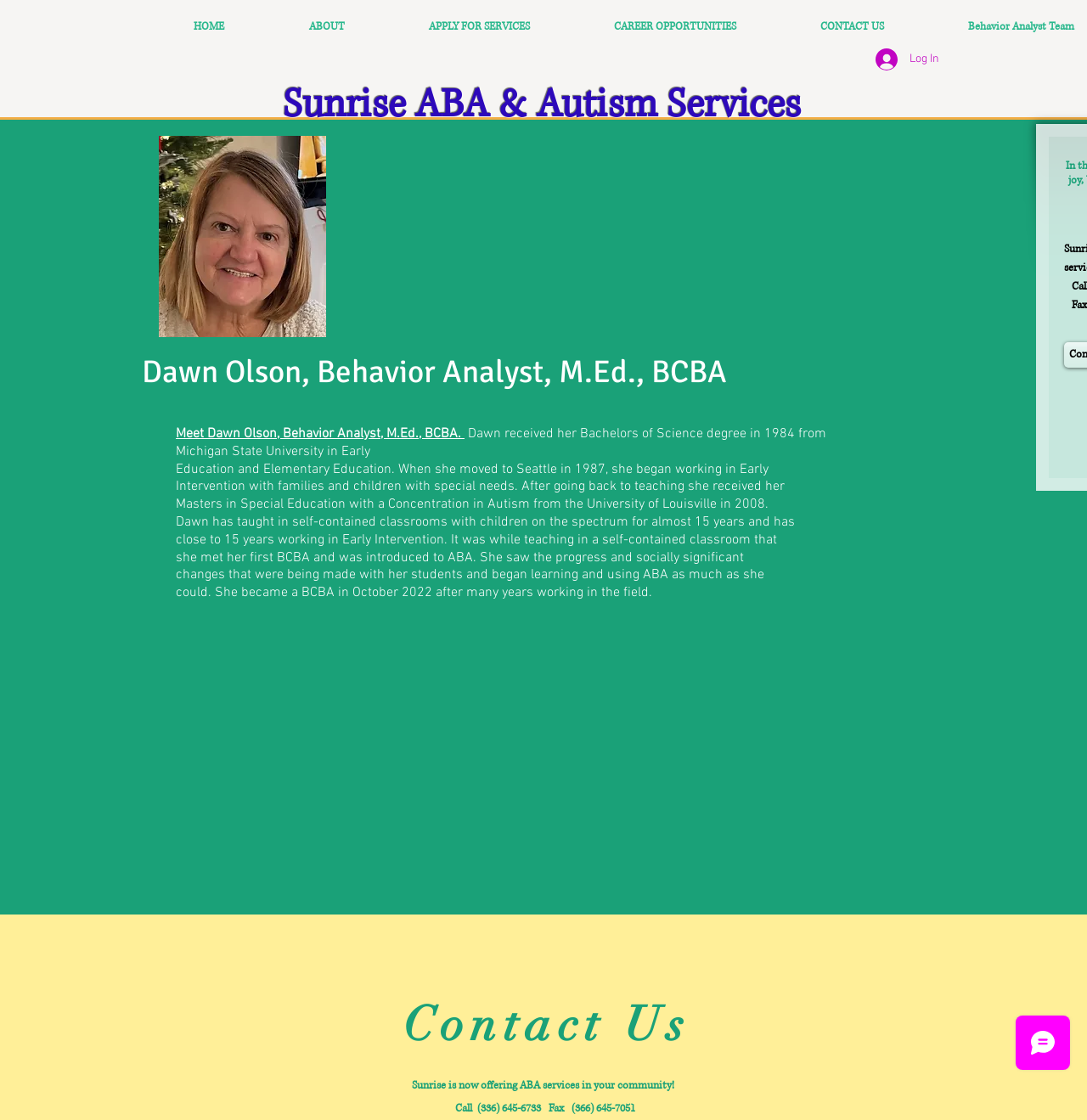Please predict the bounding box coordinates (top-left x, top-left y, bottom-right x, bottom-right y) for the UI element in the screenshot that fits the description: CAREER OPPORTUNITIES

[0.496, 0.014, 0.686, 0.033]